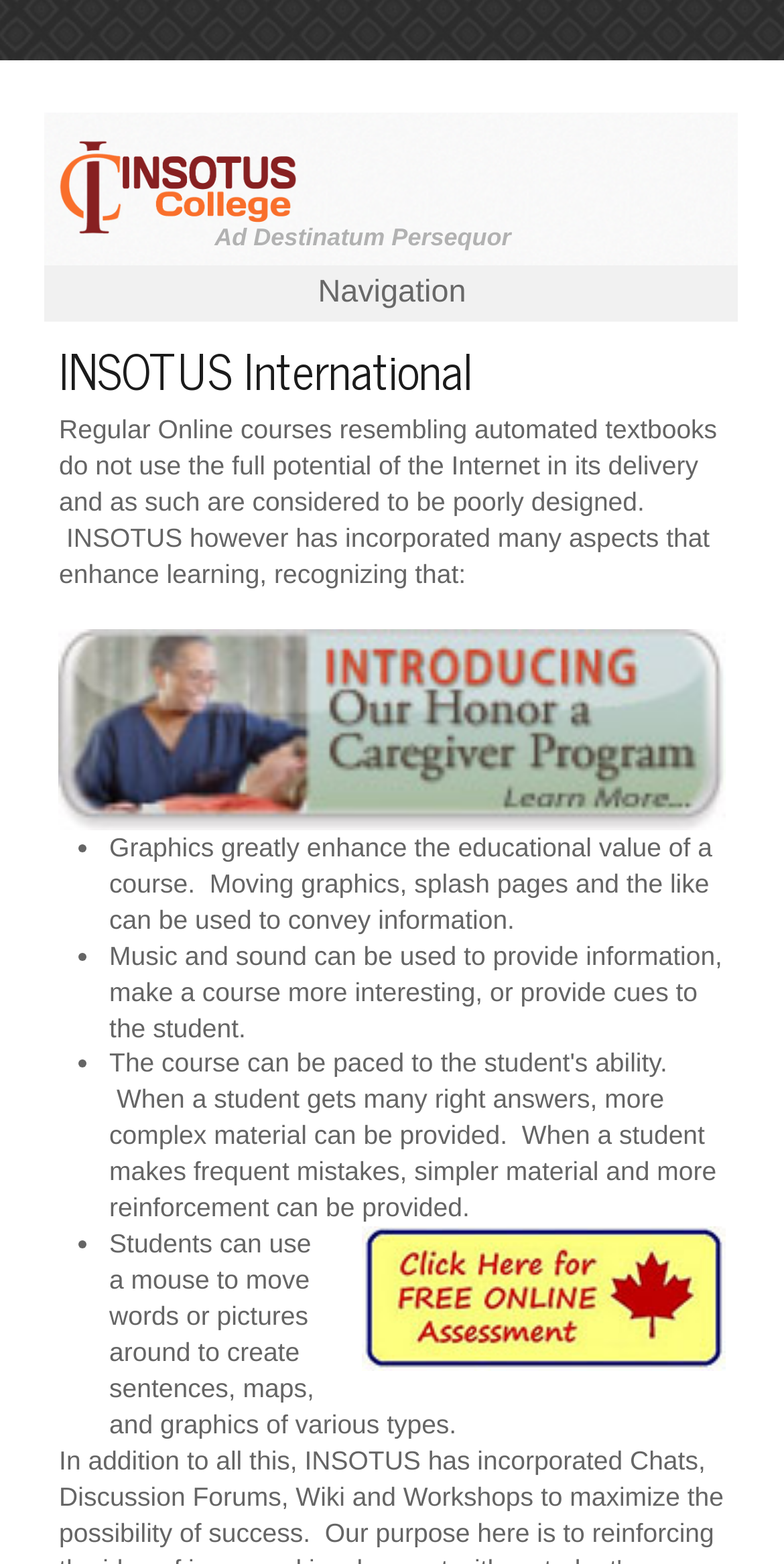Create a detailed narrative describing the layout and content of the webpage.

The webpage is about INSOTUS International, with a prominent logo at the top left corner featuring the text "INSOTUS Logo Ad Destinatum Persequor". Below the logo, there is a navigation link. The main heading "INSOTUS International" is located at the top center of the page.

The page then presents a block of text that describes the limitations of traditional online courses and how INSOTUS has incorporated various aspects to enhance learning. This text is followed by a list of bullet points, each highlighting a unique feature of INSOTUS, such as the use of graphics, music, and sound to convey information and make courses more engaging.

The list of bullet points is positioned at the center of the page, with each point marked by a bullet marker. The text within each point is descriptive, explaining how INSOTUS utilizes multimedia elements to enhance the learning experience.

At the bottom center of the page, there is a call-to-action link "Click Here for a Free Online Assessment" accompanied by an image. This link is likely a prominent feature of the page, encouraging visitors to take a free assessment.

Overall, the webpage presents a clear and concise overview of INSOTUS International, highlighting its unique approach to online learning and encouraging visitors to take a free assessment.